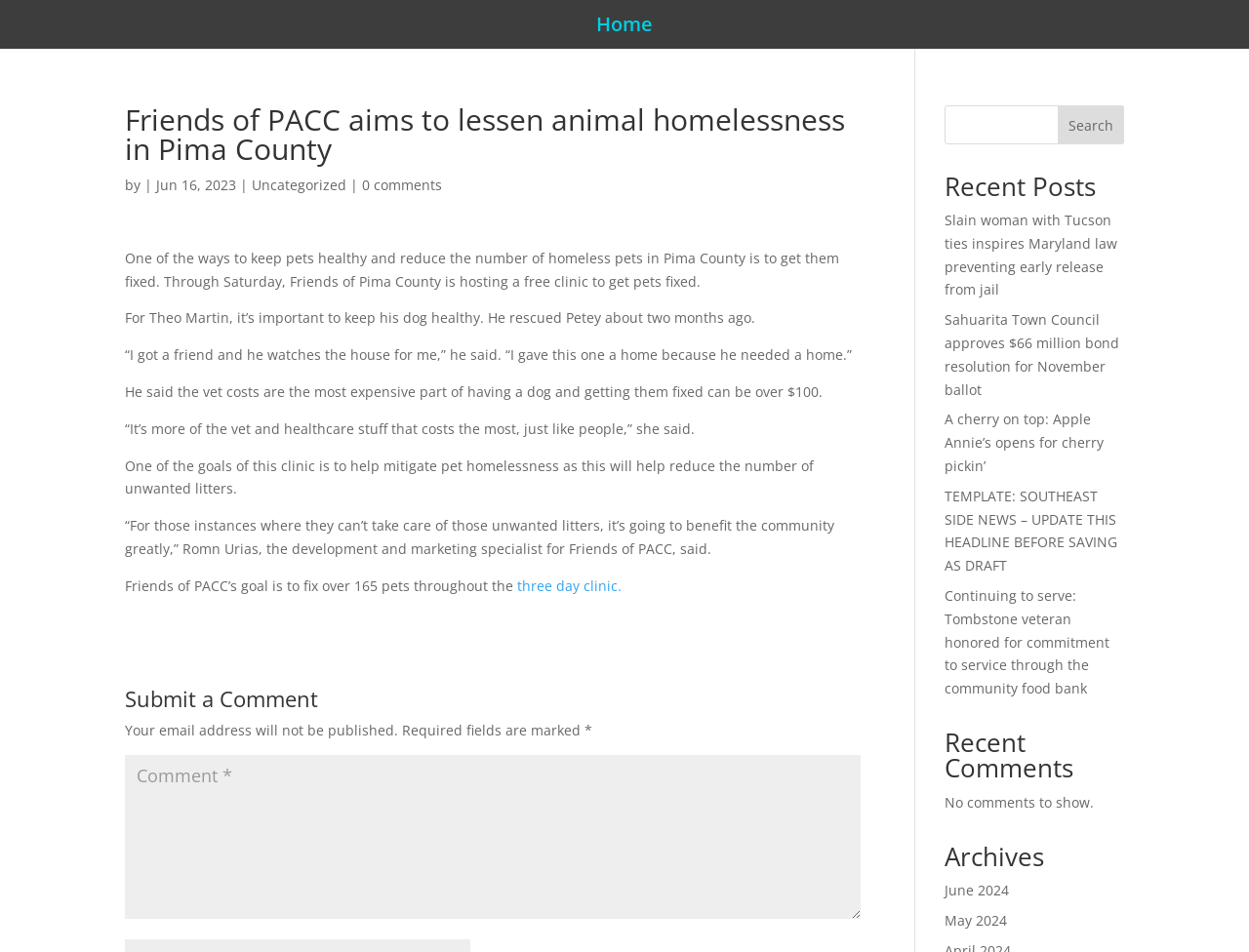Please specify the coordinates of the bounding box for the element that should be clicked to carry out this instruction: "Read the recent post 'Slain woman with Tucson ties inspires Maryland law preventing early release from jail'". The coordinates must be four float numbers between 0 and 1, formatted as [left, top, right, bottom].

[0.756, 0.221, 0.895, 0.314]